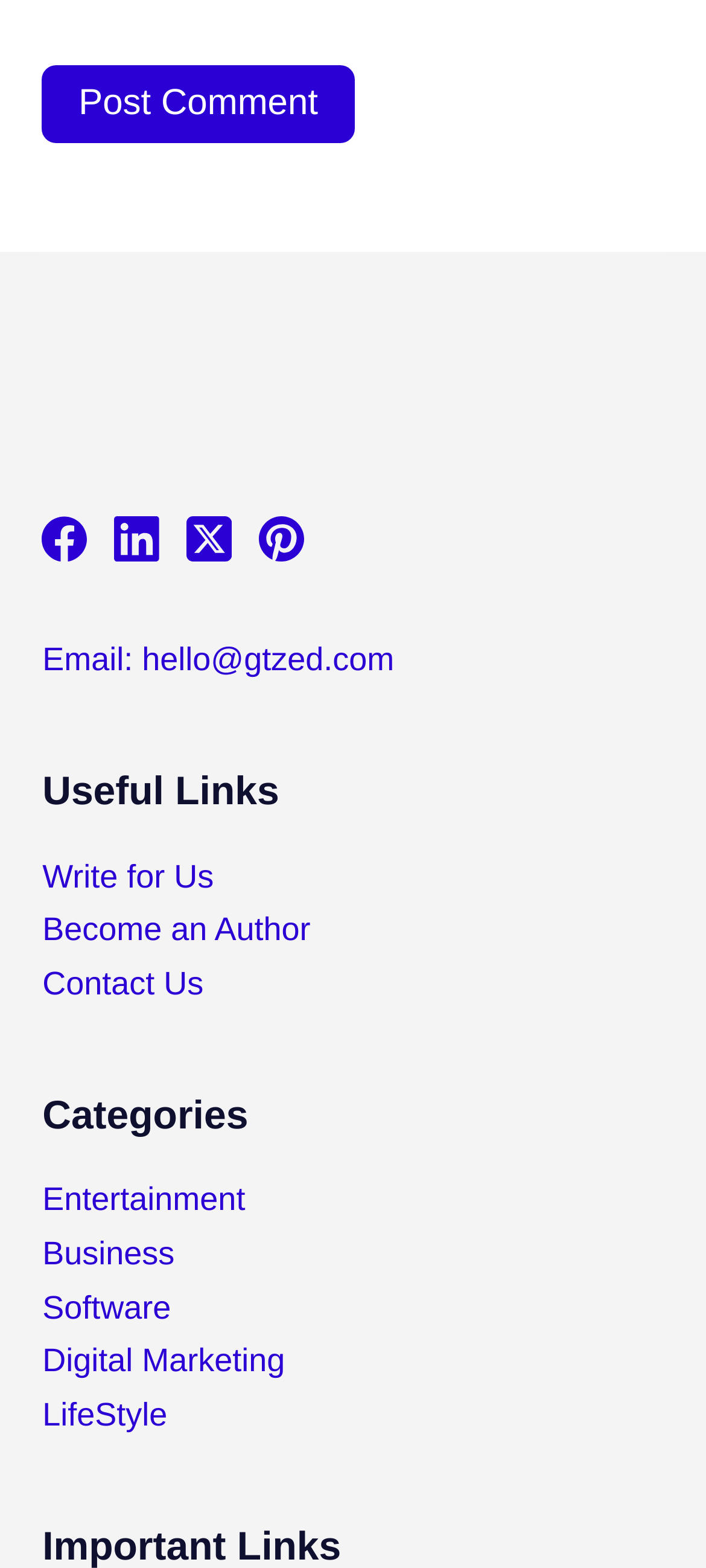Specify the bounding box coordinates of the element's area that should be clicked to execute the given instruction: "Contact Us". The coordinates should be four float numbers between 0 and 1, i.e., [left, top, right, bottom].

[0.06, 0.616, 0.288, 0.639]